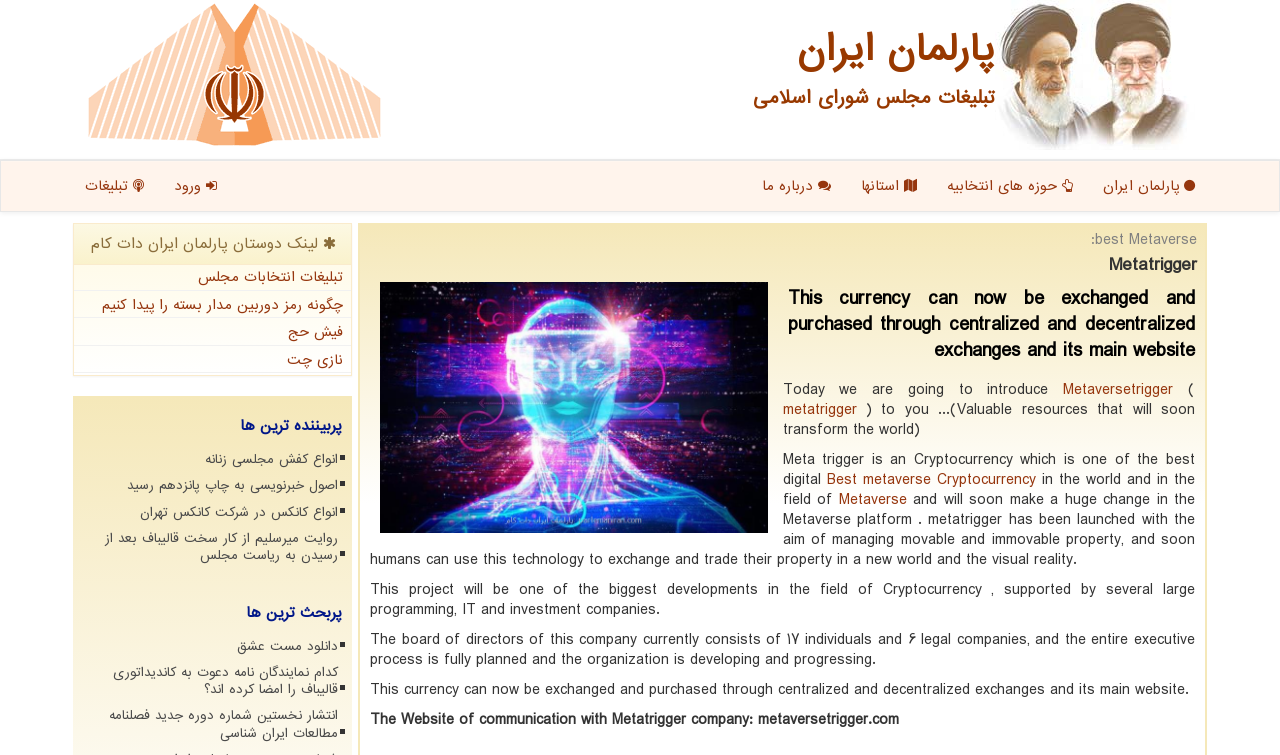Provide a thorough description of the webpage you see.

This webpage appears to be a portal for a cryptocurrency called Metatrigger, with a focus on its connection to the Iranian parliament. At the top of the page, there is a prominent link to "پارلمان ایران دات كام" (Parliament of Iran dot com) accompanied by an image with the same name. To the right of this link, there is an image of Imam Khomeini.

Below these elements, there are several links to various sections of the website, including "پارلمان ایران تبلیغات مجلس شورای اسلامی" (Parliament of Iran Advertising Islamic Consultative Assembly), "حوزه های انتخابیه" (Electoral Districts), "استانها" (Provinces), "درباره ما" (About Us), and "ورود" (Login).

Further down the page, there is a heading "Metatrigger" accompanied by an image and a brief description of the cryptocurrency. The text explains that Metatrigger can be exchanged and purchased through centralized and decentralized exchanges and its main website.

The main content of the page is divided into several sections. The first section introduces Metatrigger as a valuable resource that will soon transform the world. The second section explains that Metatrigger is a cryptocurrency that will make a huge change in the Metaverse platform, allowing humans to exchange and trade property in a new world and visual reality.

The third section discusses the development of the project, which is supported by several large programming, IT, and investment companies. The board of directors consists of 17 individuals and 6 legal companies, and the entire executive process is fully planned and progressing.

The fourth section provides information on how to exchange and purchase Metatrigger through centralized and decentralized exchanges and its main website. There is also a link to the website of the Metatrigger company.

On the right side of the page, there are several sections with links to various articles and news stories, including "پربیننده ترین ها" (Most Viewed) and "پربحث ترین ها" (Most Discussed). These sections contain links to articles on various topics, including fashion, news, and politics.

Overall, the webpage appears to be a hub for information and resources related to Metatrigger and its connection to the Iranian parliament.